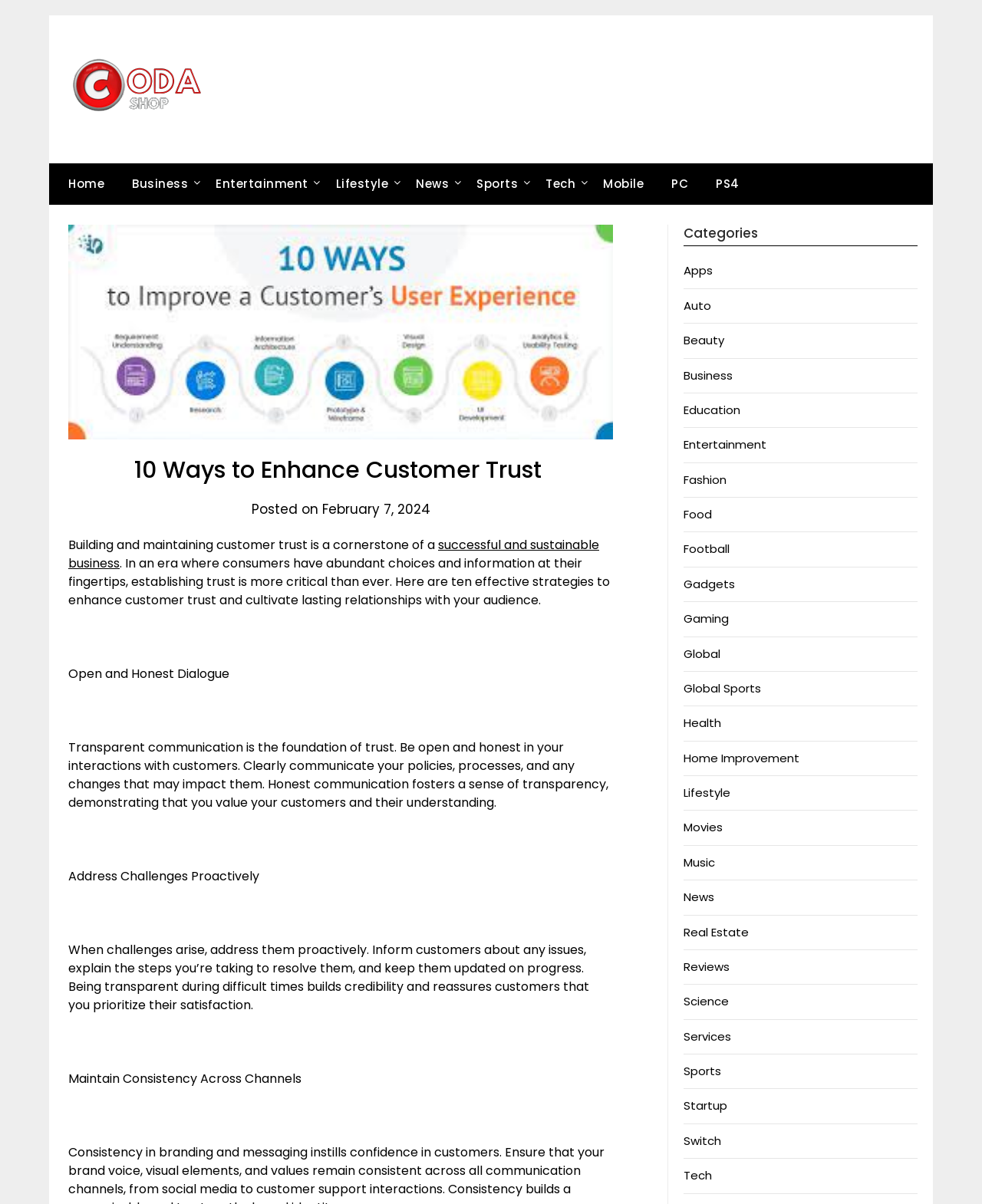Based on the element description: "Real Estate", identify the UI element and provide its bounding box coordinates. Use four float numbers between 0 and 1, [left, top, right, bottom].

[0.696, 0.767, 0.763, 0.781]